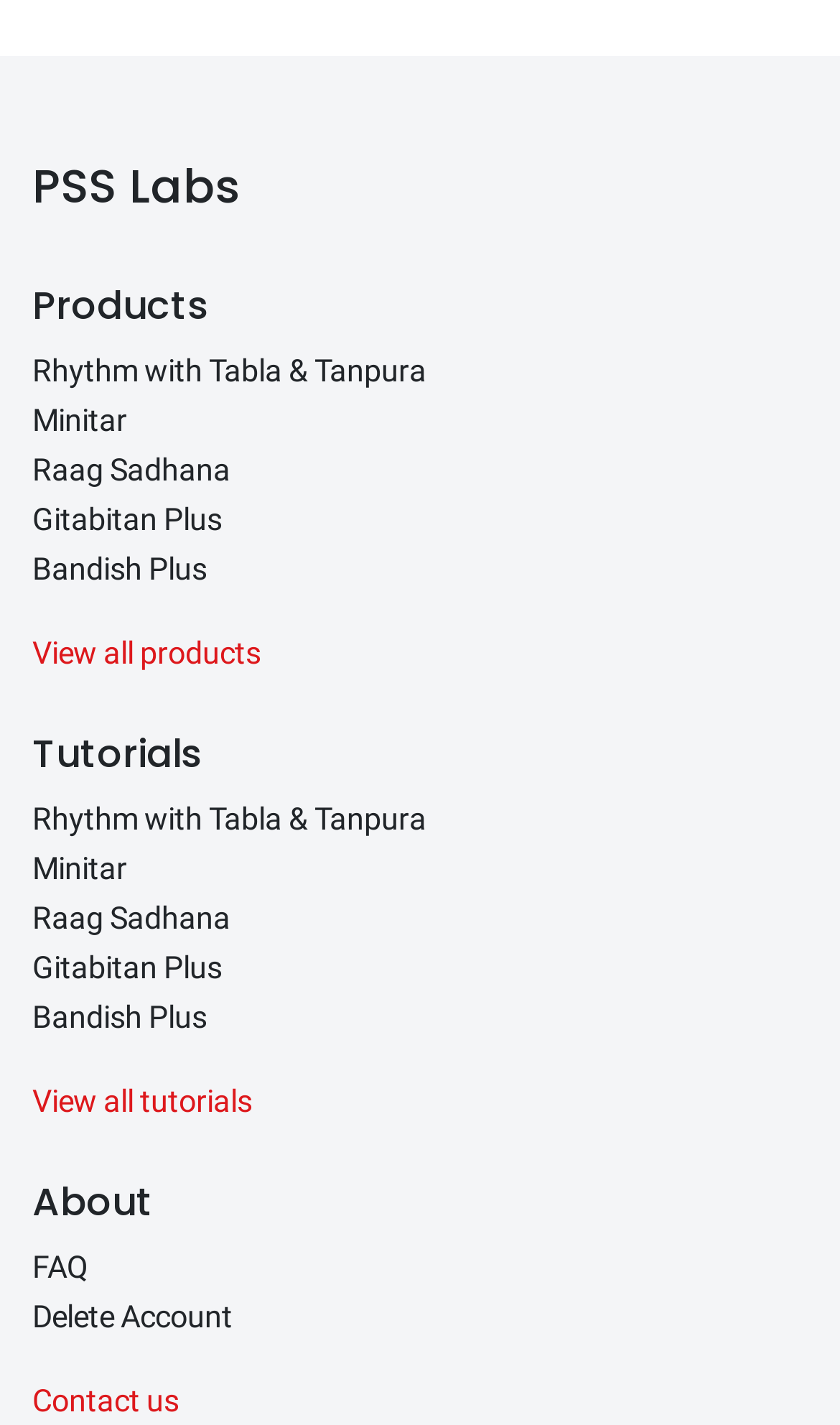What is the second product listed?
Please answer using one word or phrase, based on the screenshot.

Minitar